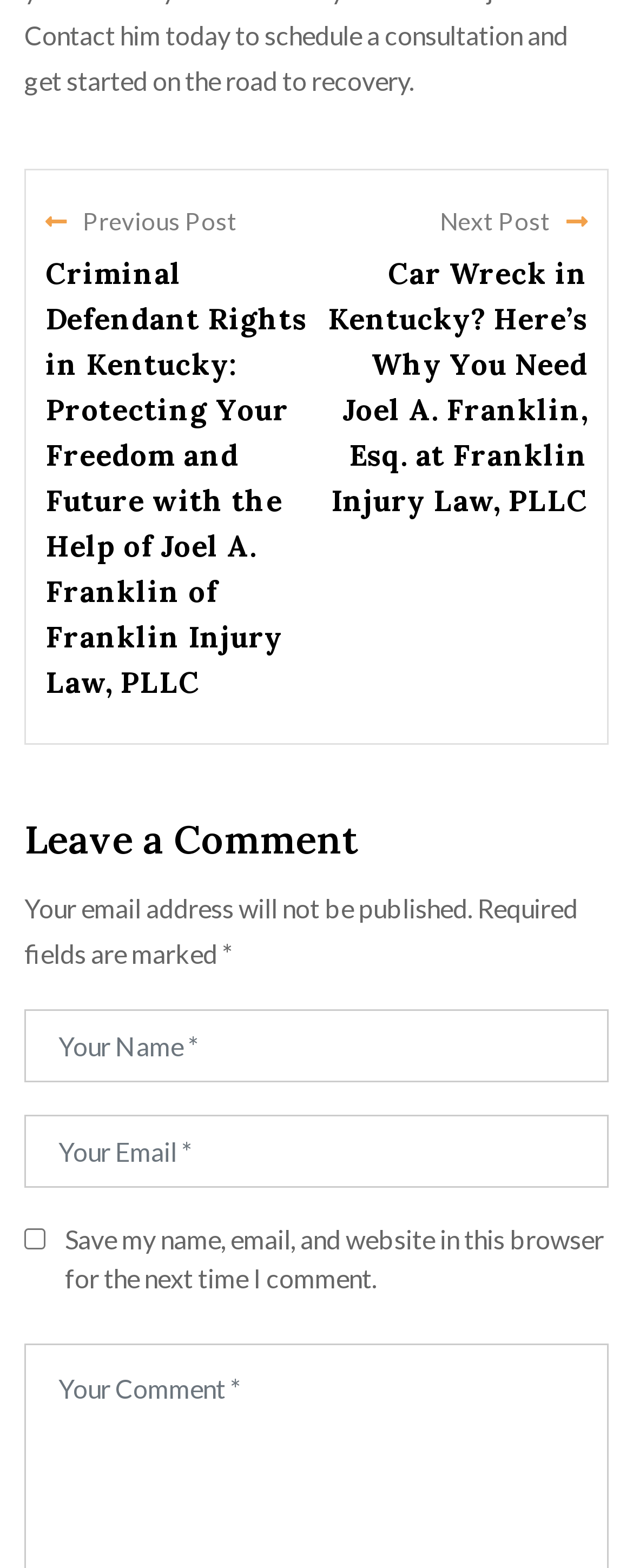How many textboxes are required?
Answer the question based on the image using a single word or a brief phrase.

2